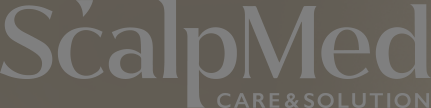What is the focus of ScalpMed? Based on the image, give a response in one word or a short phrase.

Scalp care solutions